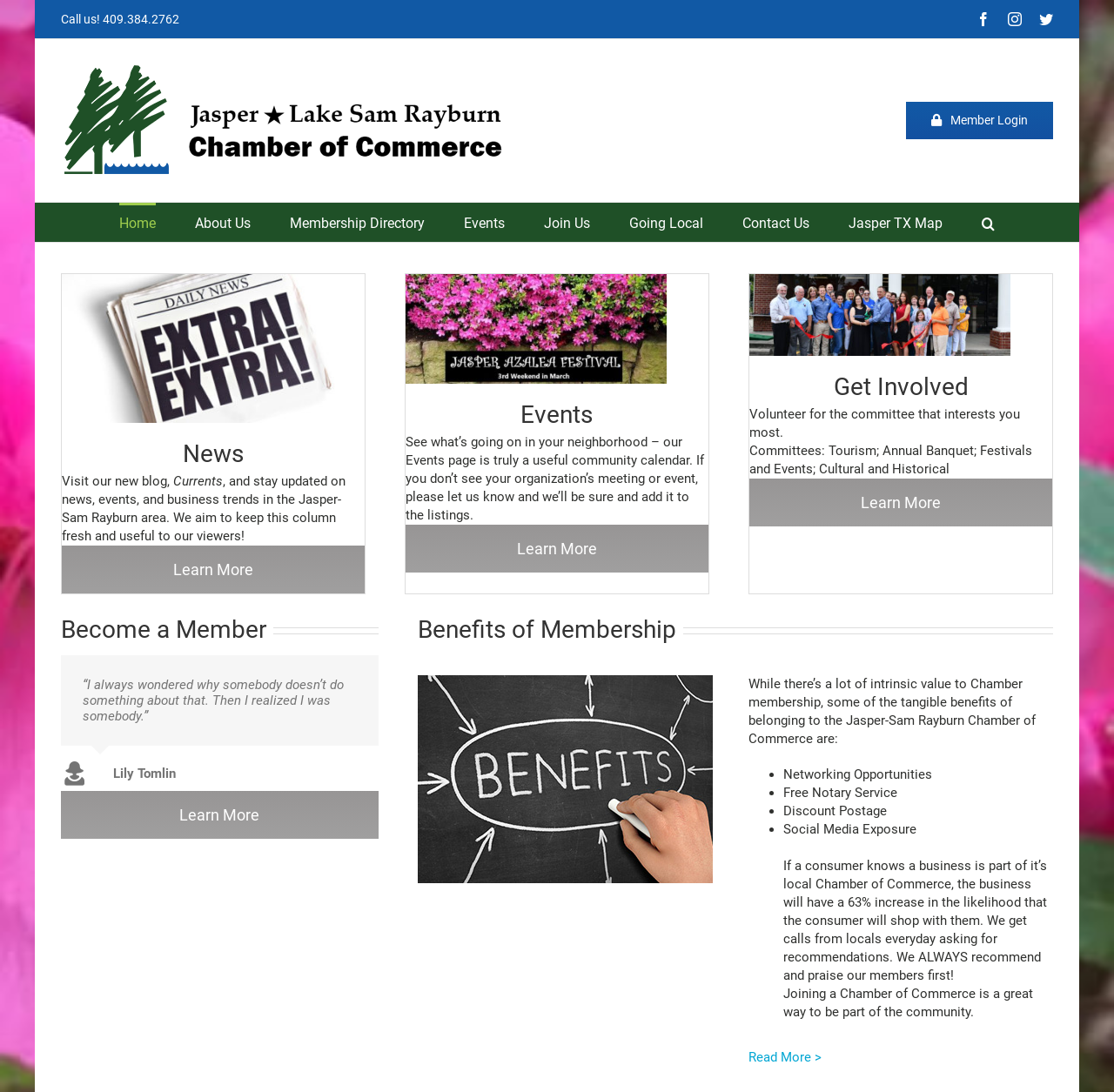Kindly determine the bounding box coordinates for the area that needs to be clicked to execute this instruction: "Learn more about news".

[0.055, 0.5, 0.327, 0.544]